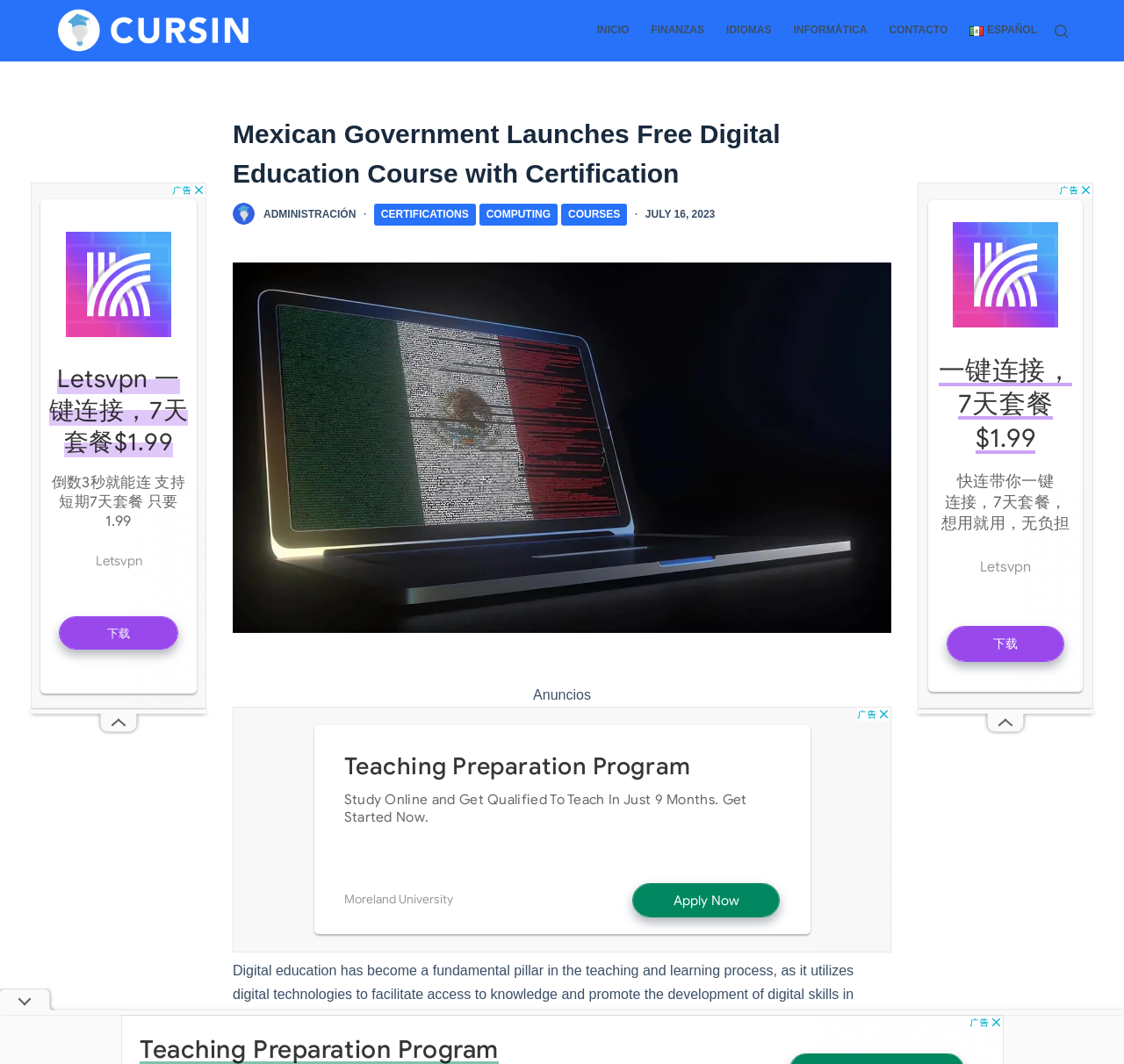Determine the bounding box for the described UI element: "Skip to content".

[0.0, 0.0, 0.031, 0.017]